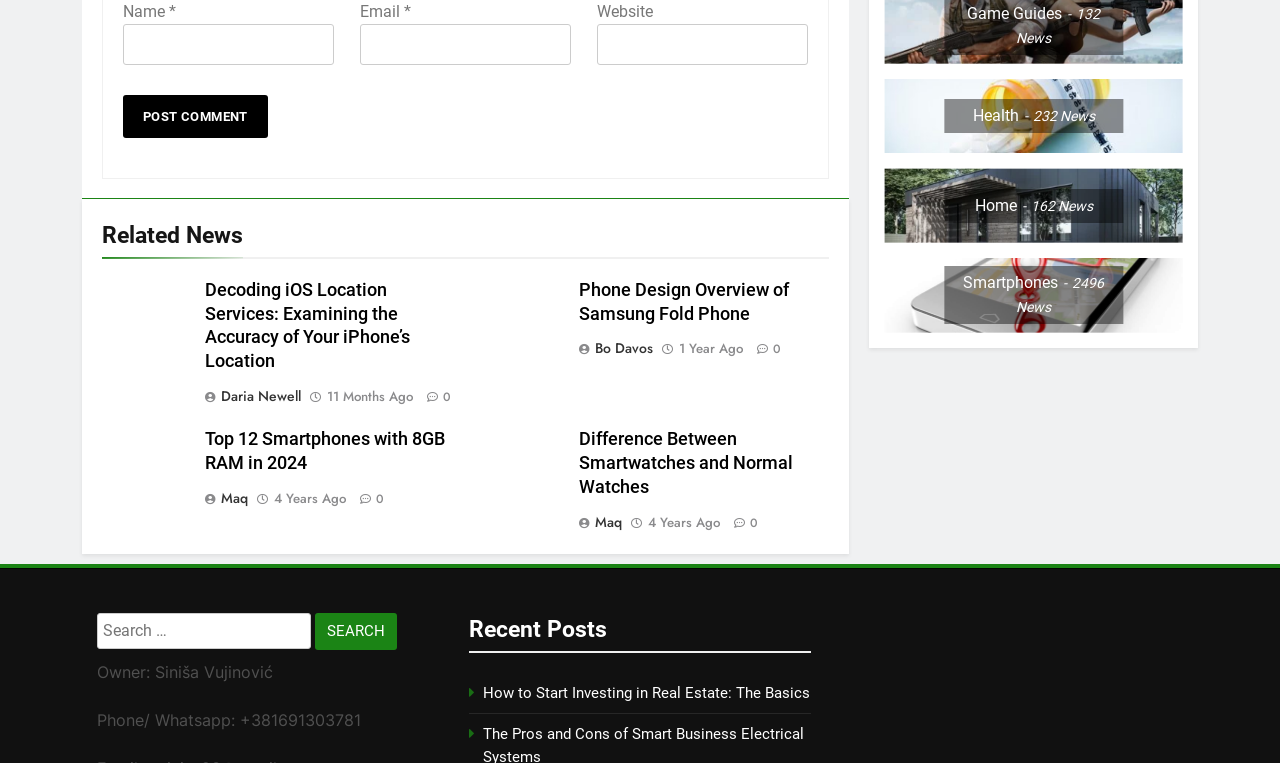What is the author of the article 'Top 12 Smartphones with 8GB RAM in 2024'?
Please answer the question with as much detail as possible using the screenshot.

The author of the article 'Top 12 Smartphones with 8GB RAM in 2024' is Maq, as indicated by the link with the text ' Maq'.